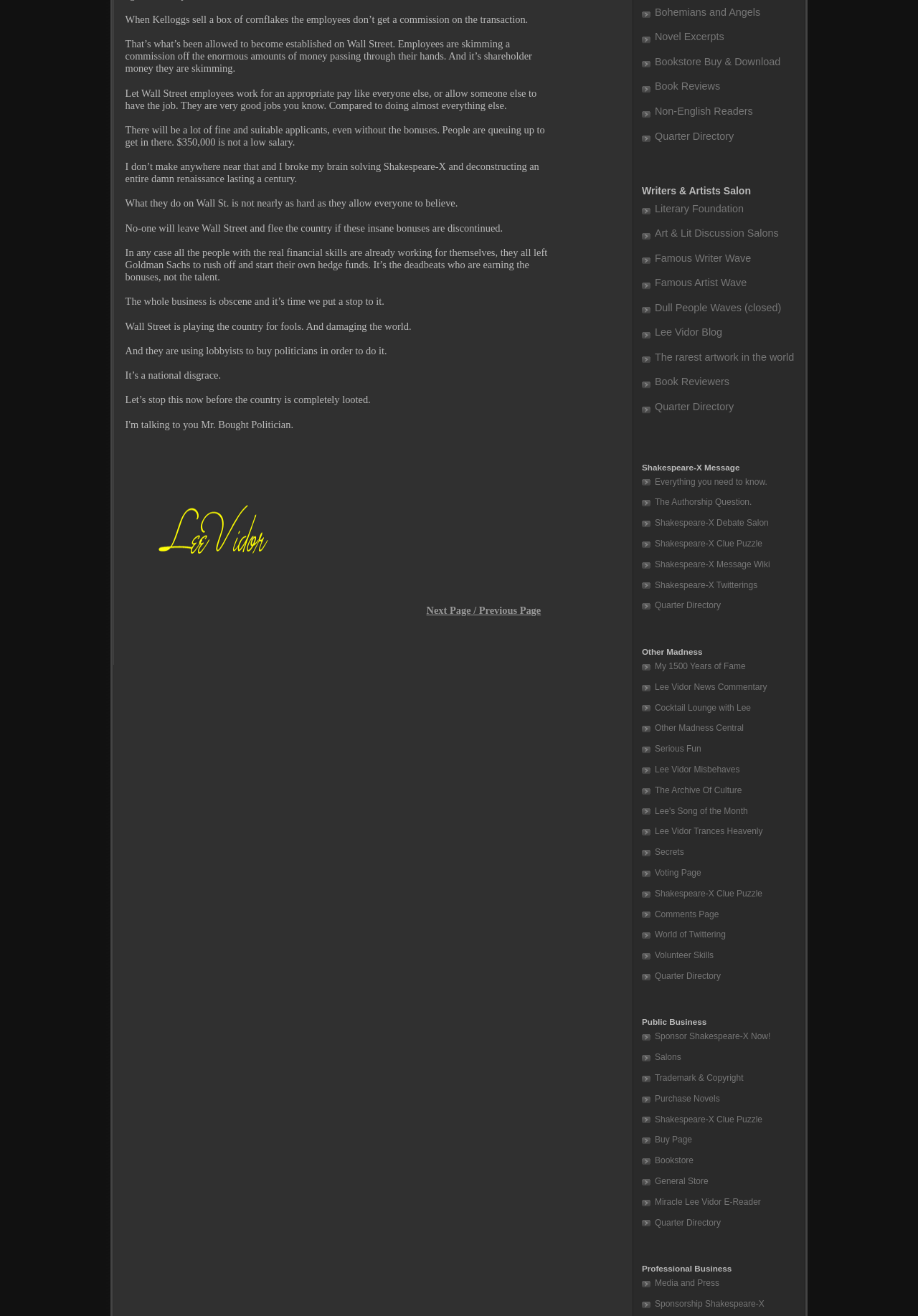Given the element description: "Purchase Novels", predict the bounding box coordinates of the UI element it refers to, using four float numbers between 0 and 1, i.e., [left, top, right, bottom].

[0.699, 0.831, 0.784, 0.839]